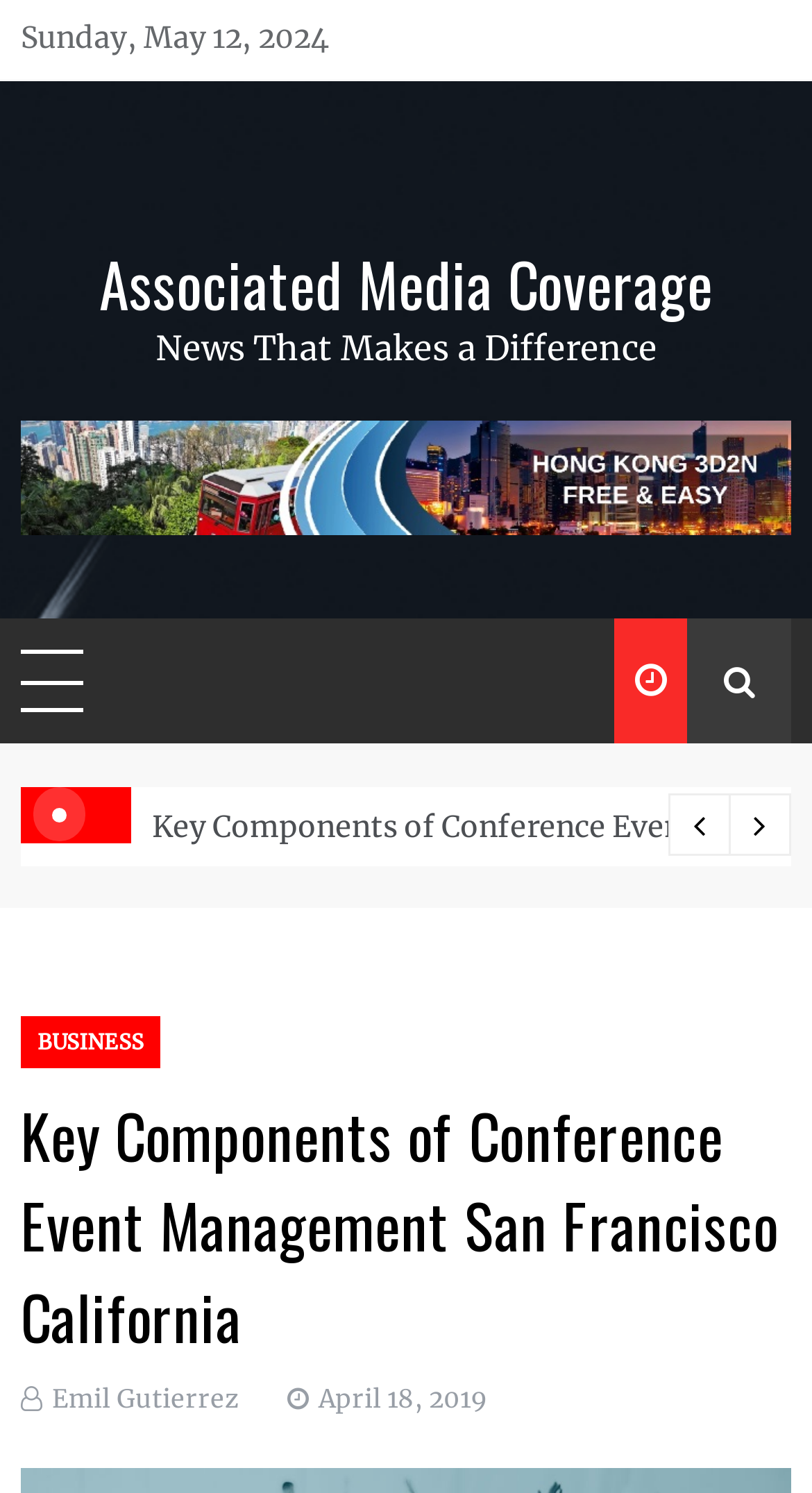Please find the bounding box for the UI element described by: "Associated Media Coverage".

[0.122, 0.159, 0.878, 0.219]